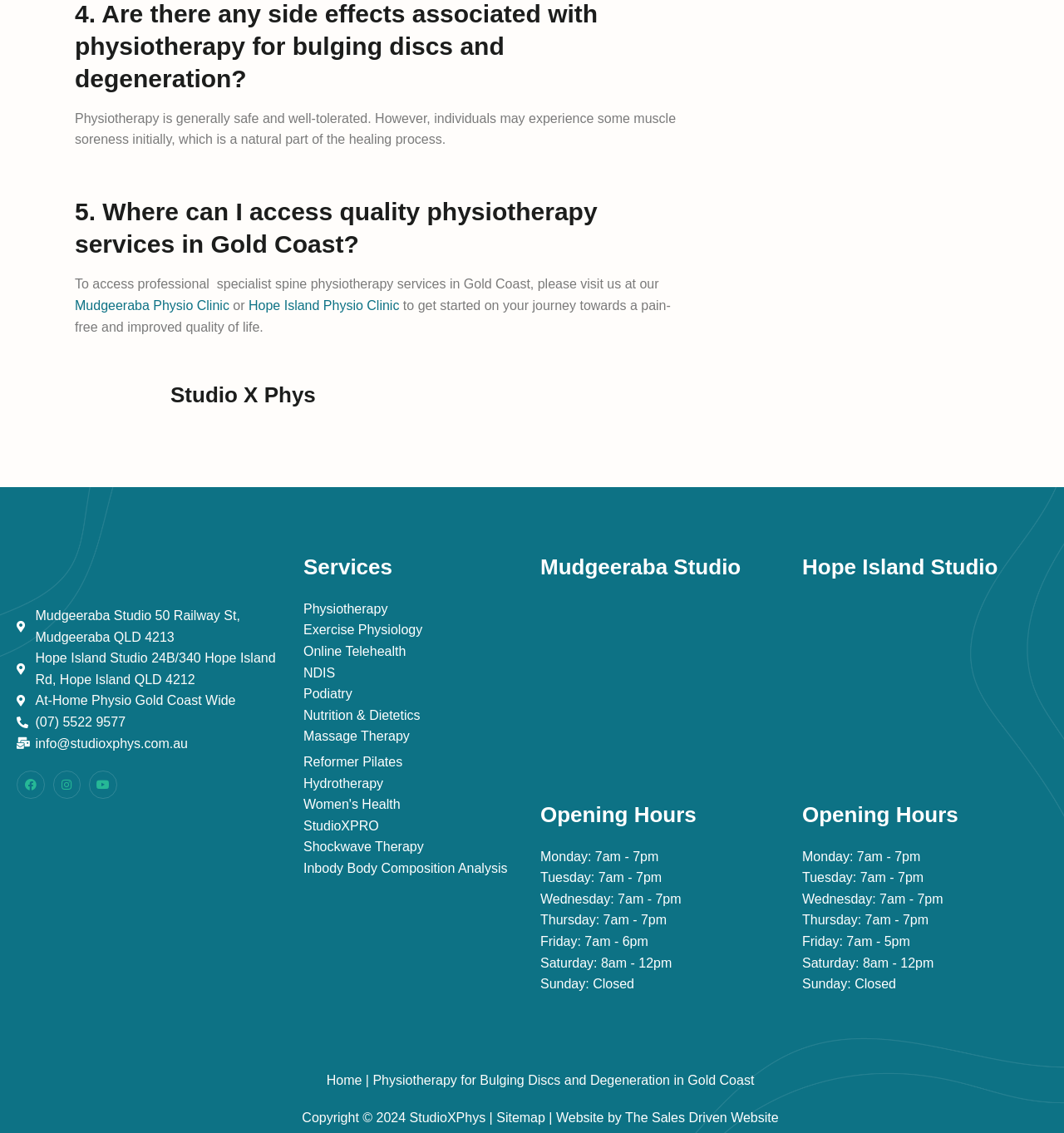Provide the bounding box coordinates of the section that needs to be clicked to accomplish the following instruction: "Explore the News section."

None